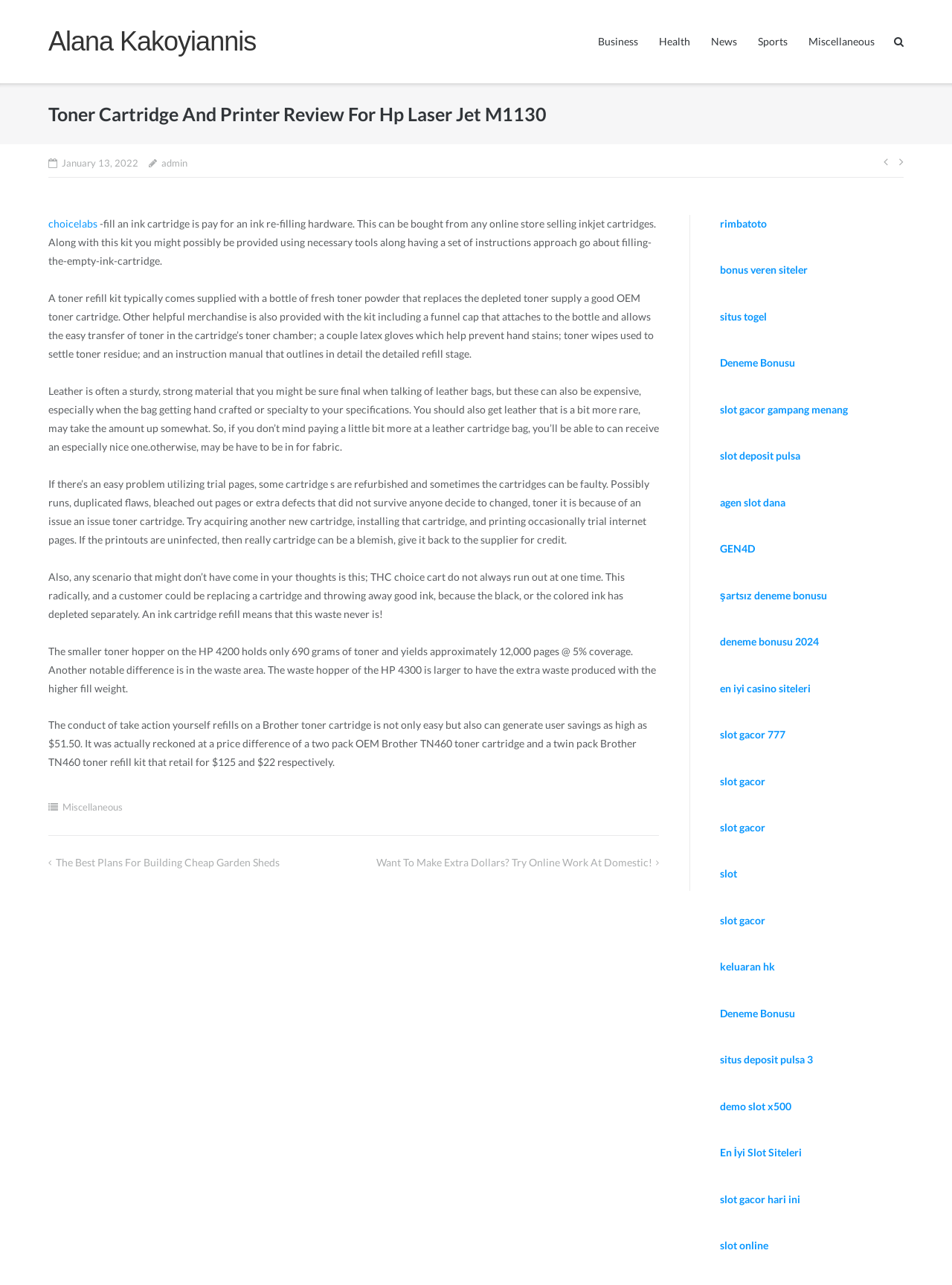Extract the bounding box coordinates for the described element: "choicelabs". The coordinates should be represented as four float numbers between 0 and 1: [left, top, right, bottom].

[0.051, 0.169, 0.102, 0.179]